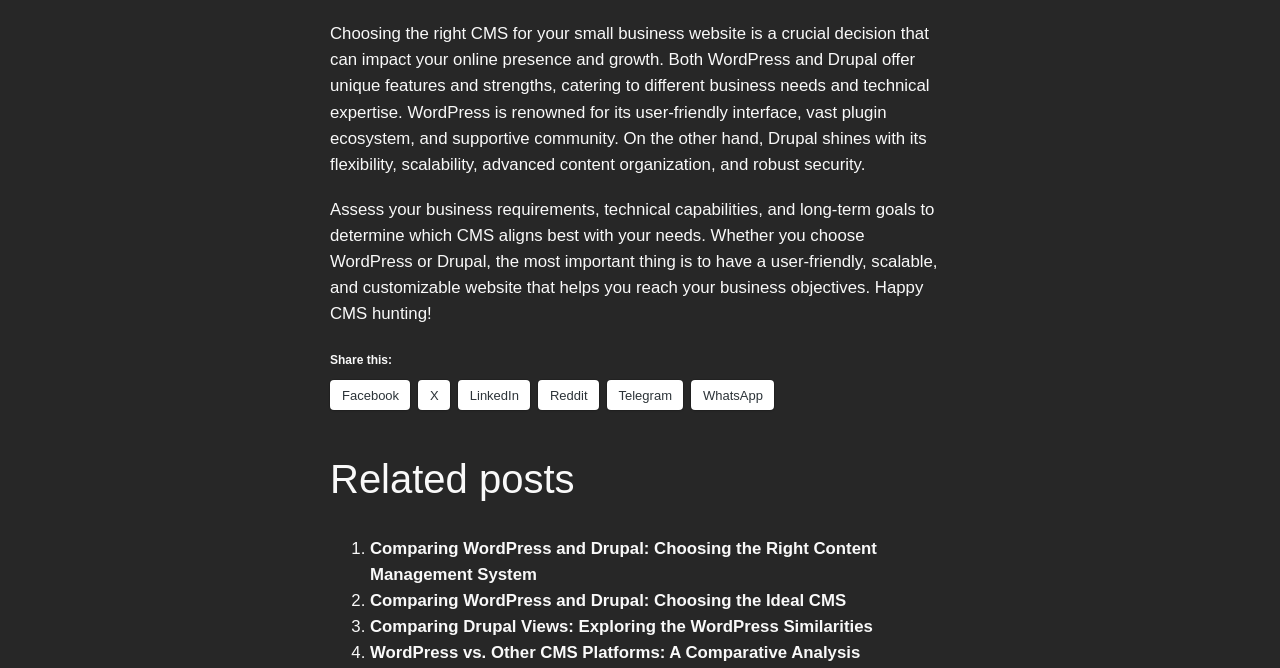Please provide a one-word or phrase answer to the question: 
What is the main topic of this webpage?

Choosing a CMS